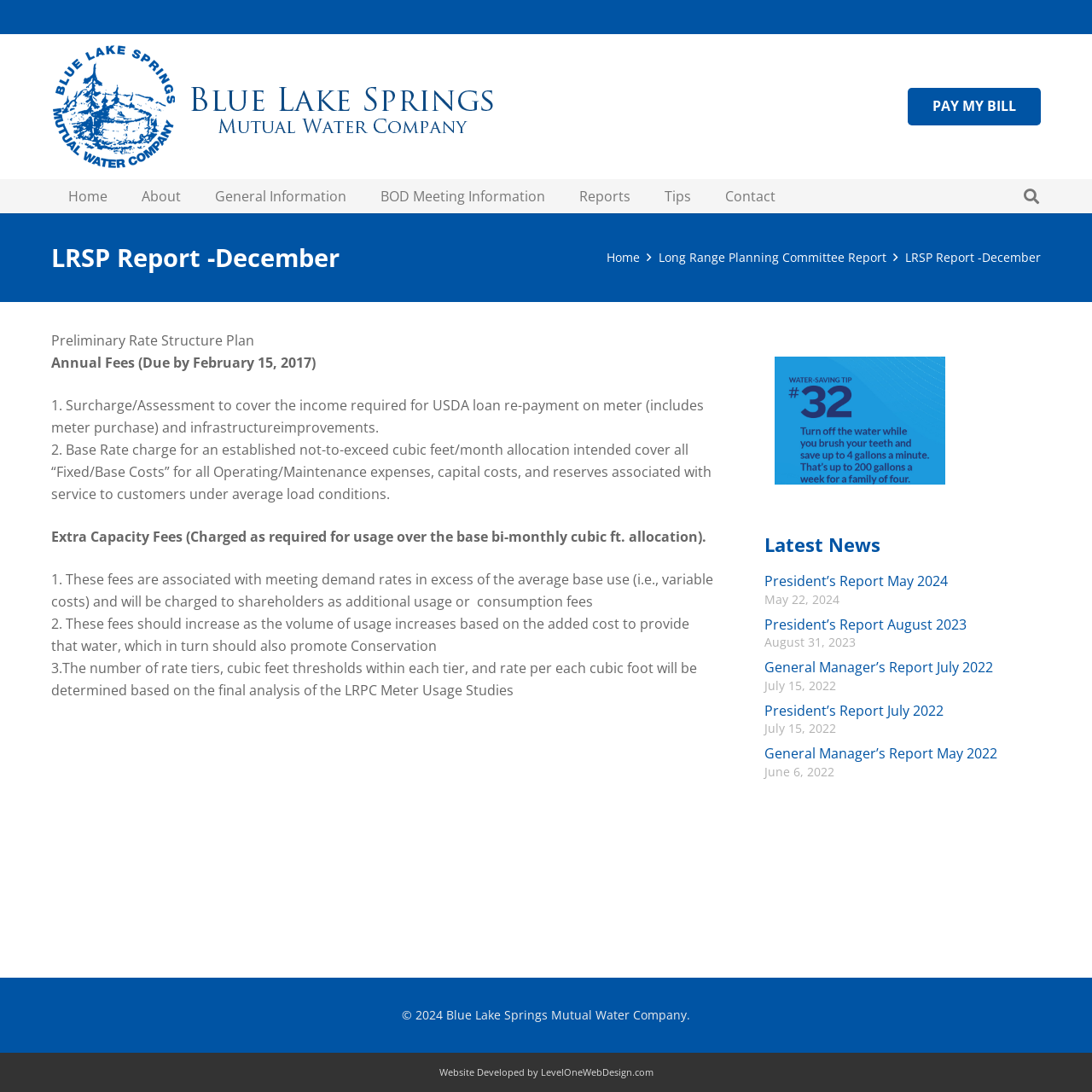Please answer the following question using a single word or phrase: 
What is the base rate charge for?

to cover fixed/base costs